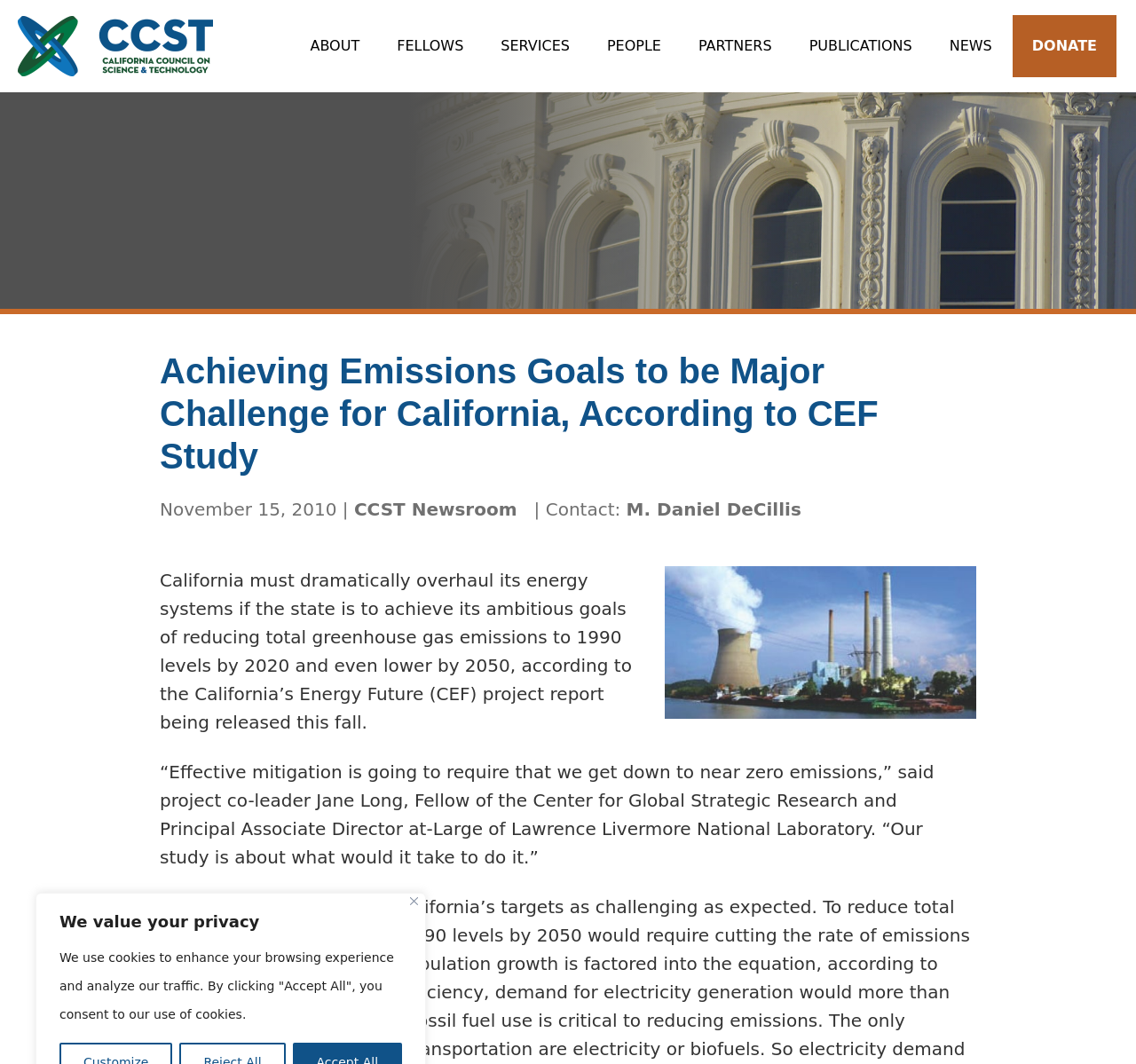Provide a brief response in the form of a single word or phrase:
Who is the project co-leader quoted in the article?

Jane Long